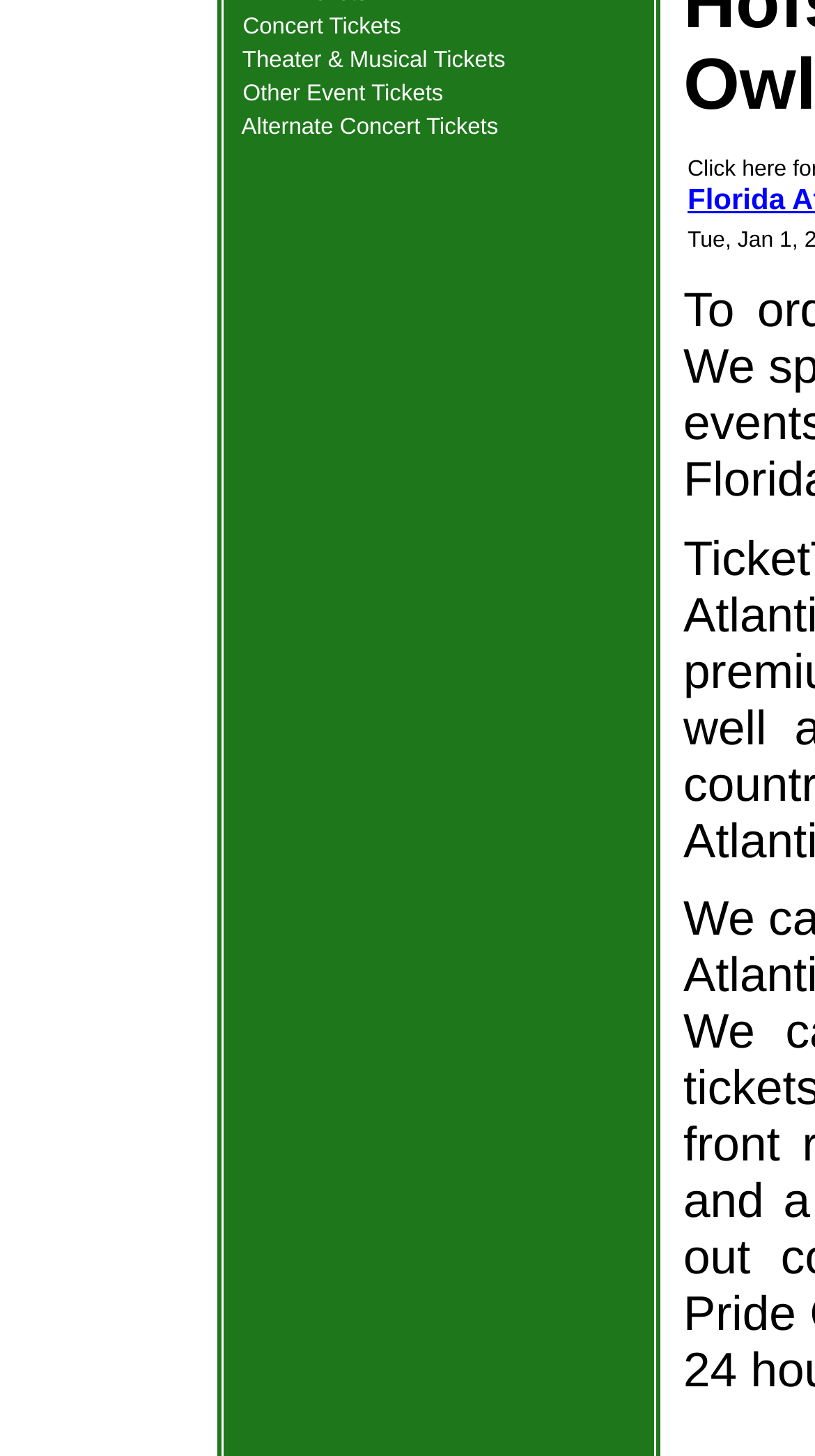From the webpage screenshot, predict the bounding box of the UI element that matches this description: "Other Event Tickets".

[0.298, 0.056, 0.544, 0.073]